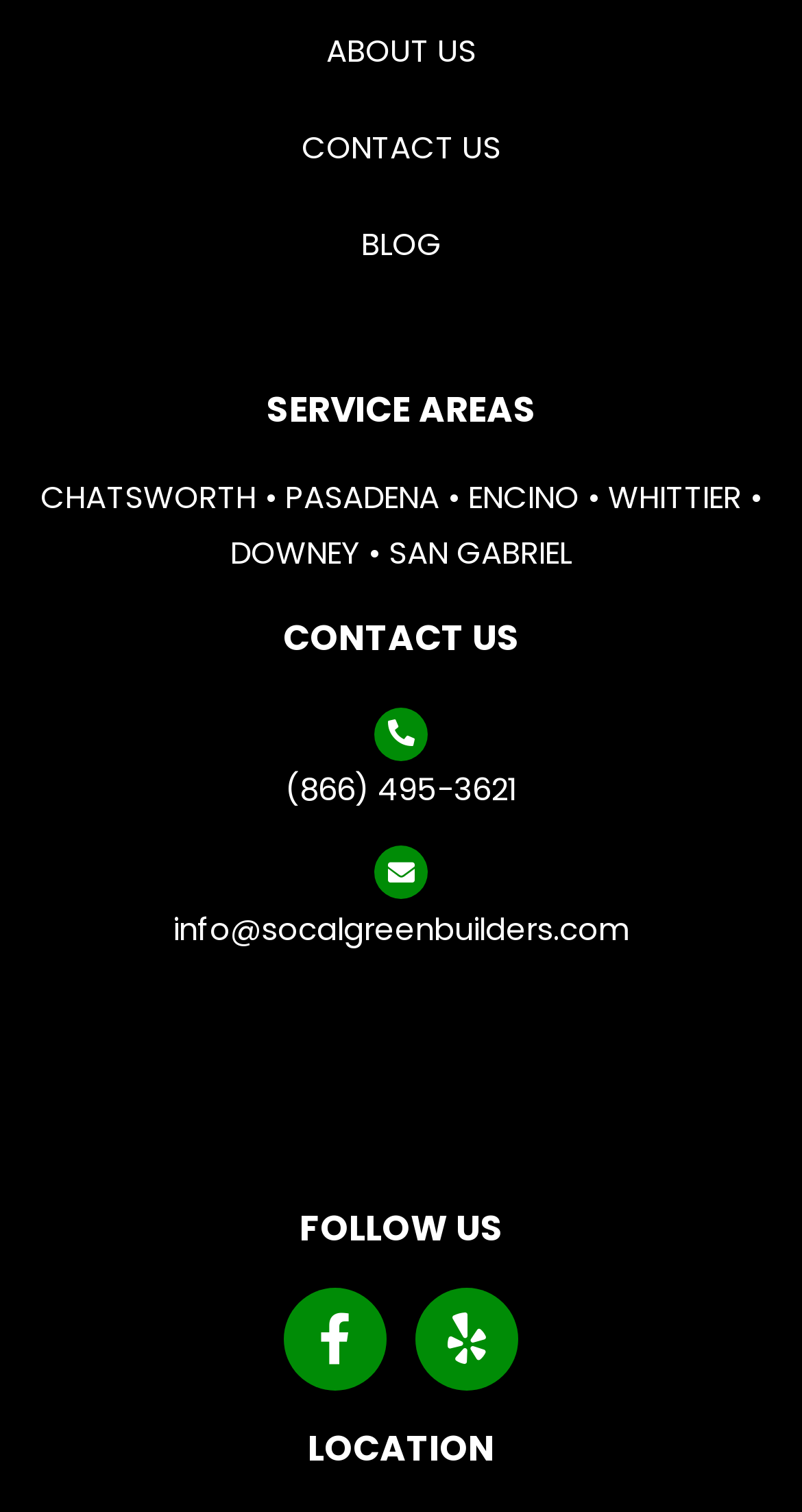Locate the bounding box coordinates of the clickable area to execute the instruction: "Call (866) 495-3621". Provide the coordinates as four float numbers between 0 and 1, represented as [left, top, right, bottom].

[0.355, 0.508, 0.645, 0.536]